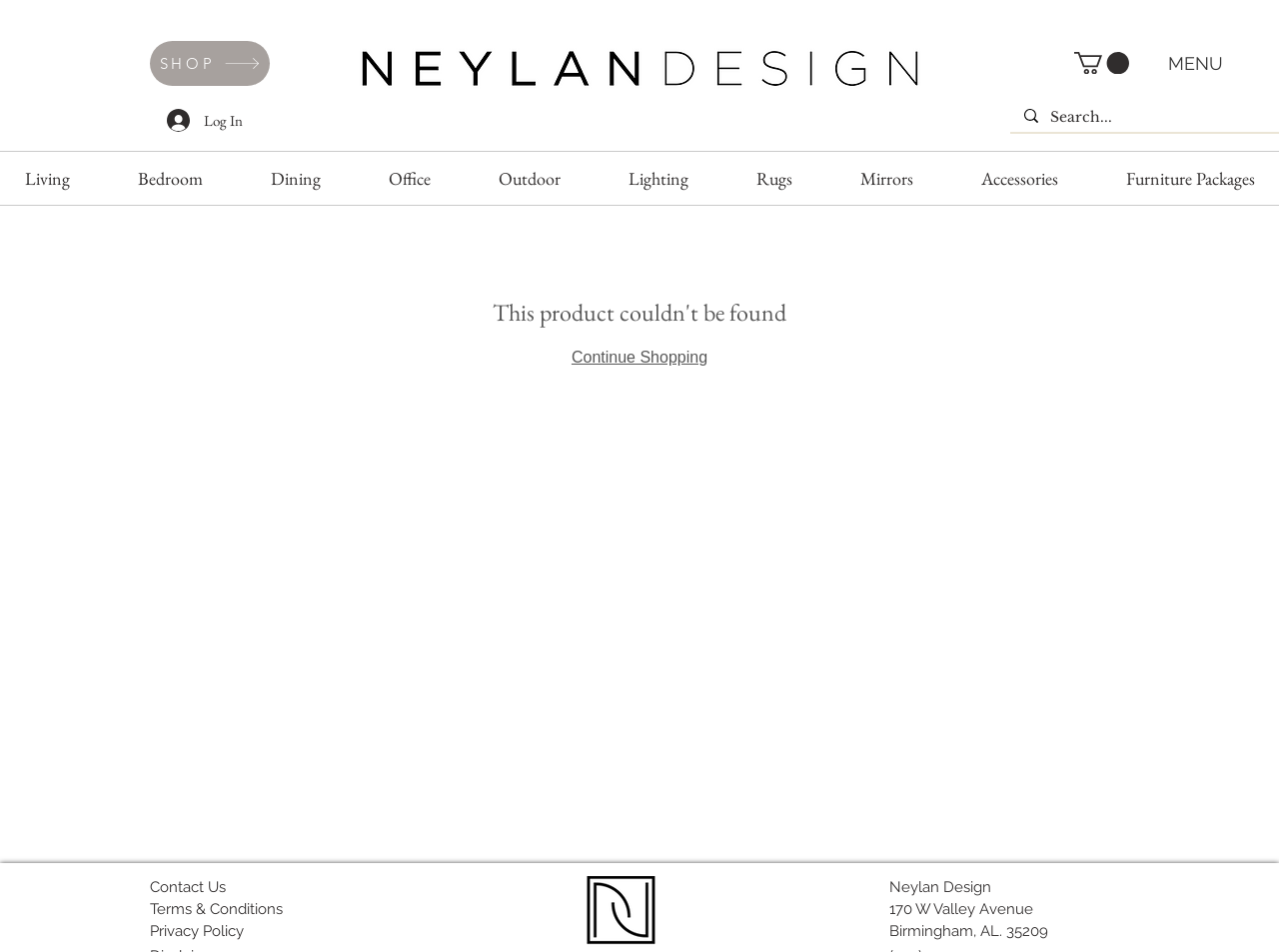Provide an in-depth caption for the contents of the webpage.

This webpage is a product page for Neylan Design. At the top left, there is a "SHOP" link, next to a "Log In" button with an accompanying icon. To the right of these elements, there is a large image, likely a product image, with a width that spans about half of the page. 

On the top right, there are three buttons: a small icon-only button, a "MENU" button, and a search bar with a magnifying glass icon. The search bar has a placeholder text "Search...".

Below the top section, there is a main content area that occupies most of the page. Within this area, there is a "Continue Shopping" link, followed by a series of links to different product categories, including "Bedroom", "Dining", "Office", "Outdoor", "Lighting", "Rugs", "Mirrors", and "Accessories".

At the bottom of the page, there are three columns of links. The left column has links to "Contact Us", "Terms & Conditions", and "Privacy Policy". The middle column is empty, and the right column has the Neylan Design logo and a heading with the company's address.

Throughout the page, there are several images, including the product image, the Neylan Design logo, and various icons accompanying the buttons and links.